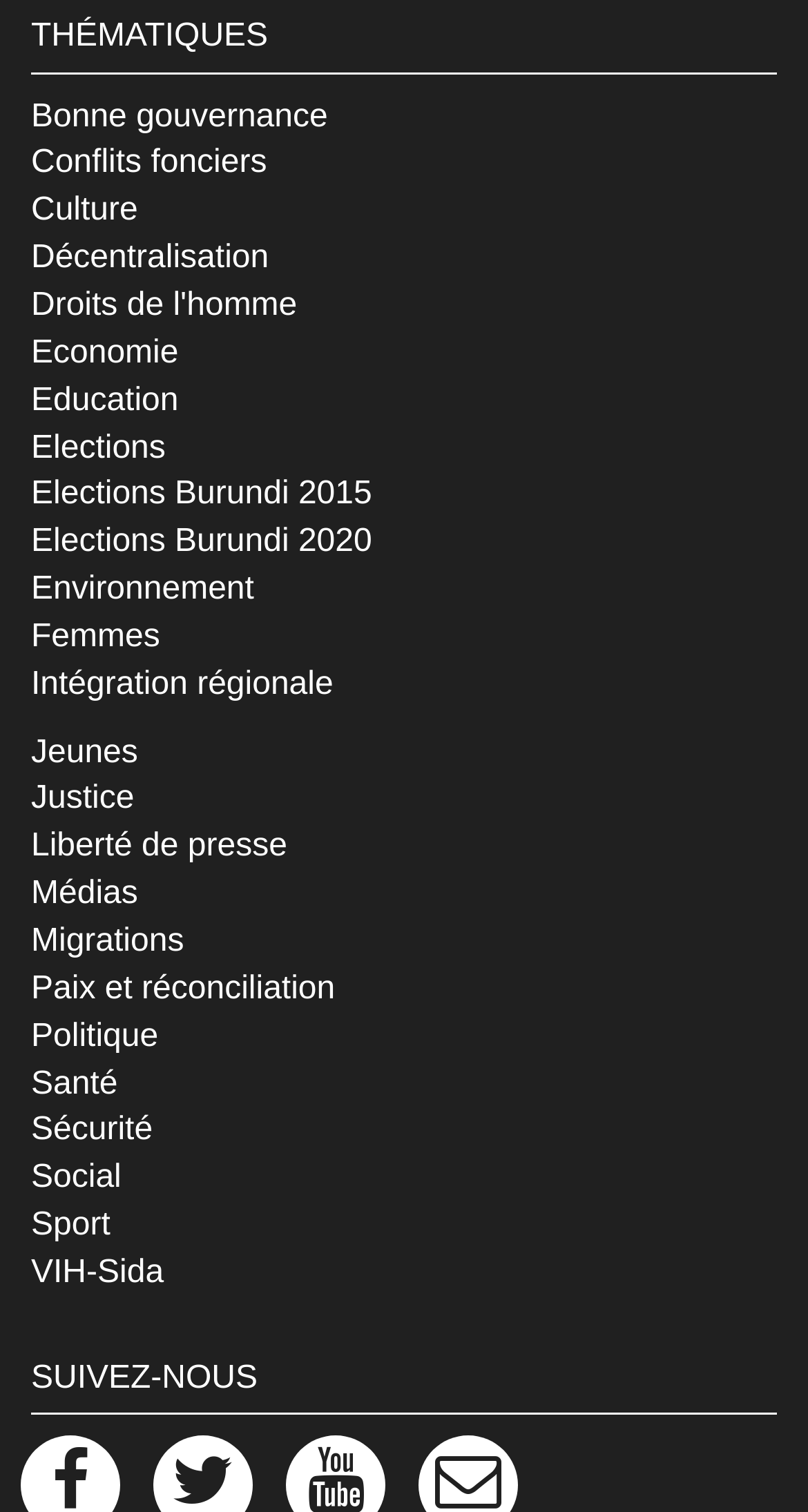How many election-related categories are there?
Give a detailed response to the question by analyzing the screenshot.

I searched the list of links under the 'THÉMATIQUES' heading and found that there are two election-related categories: 'Elections' and 'Elections Burundi 2015/2020'.